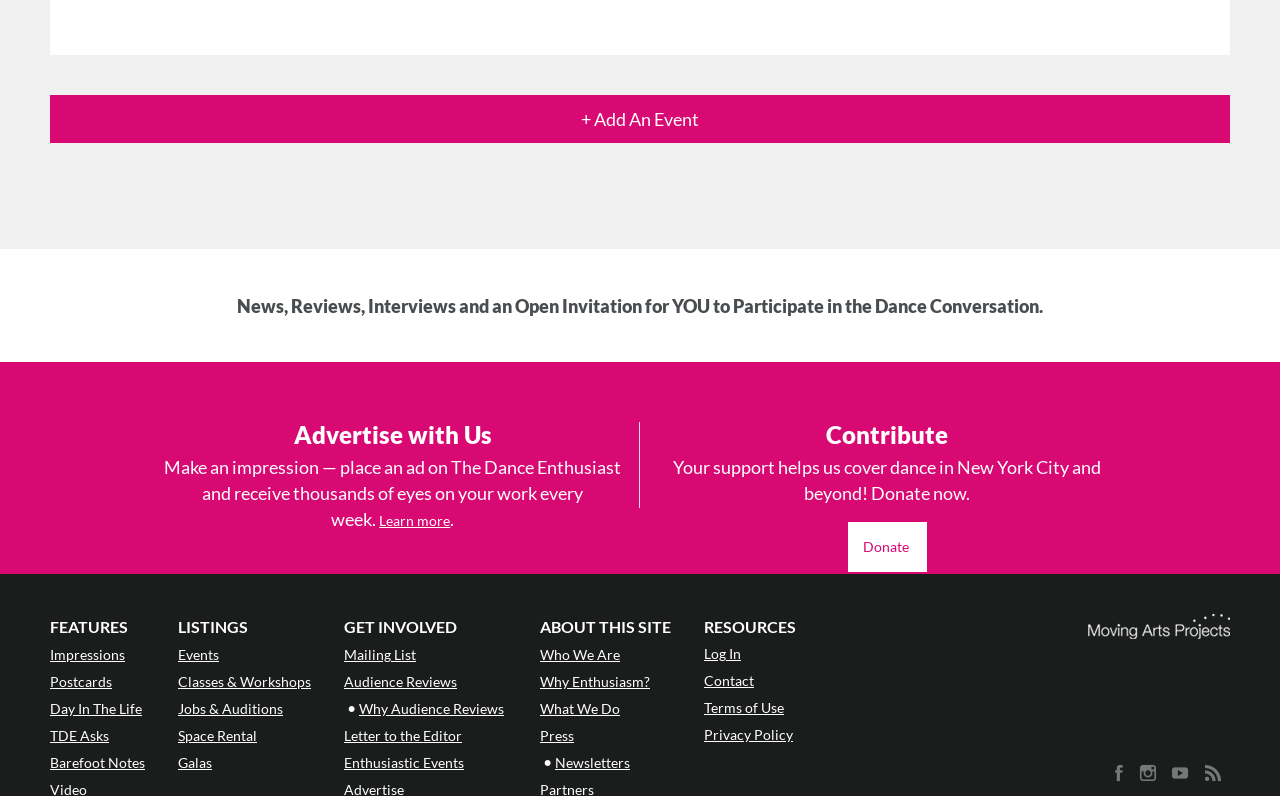Please identify the bounding box coordinates of the area that needs to be clicked to fulfill the following instruction: "View features."

[0.039, 0.778, 0.1, 0.799]